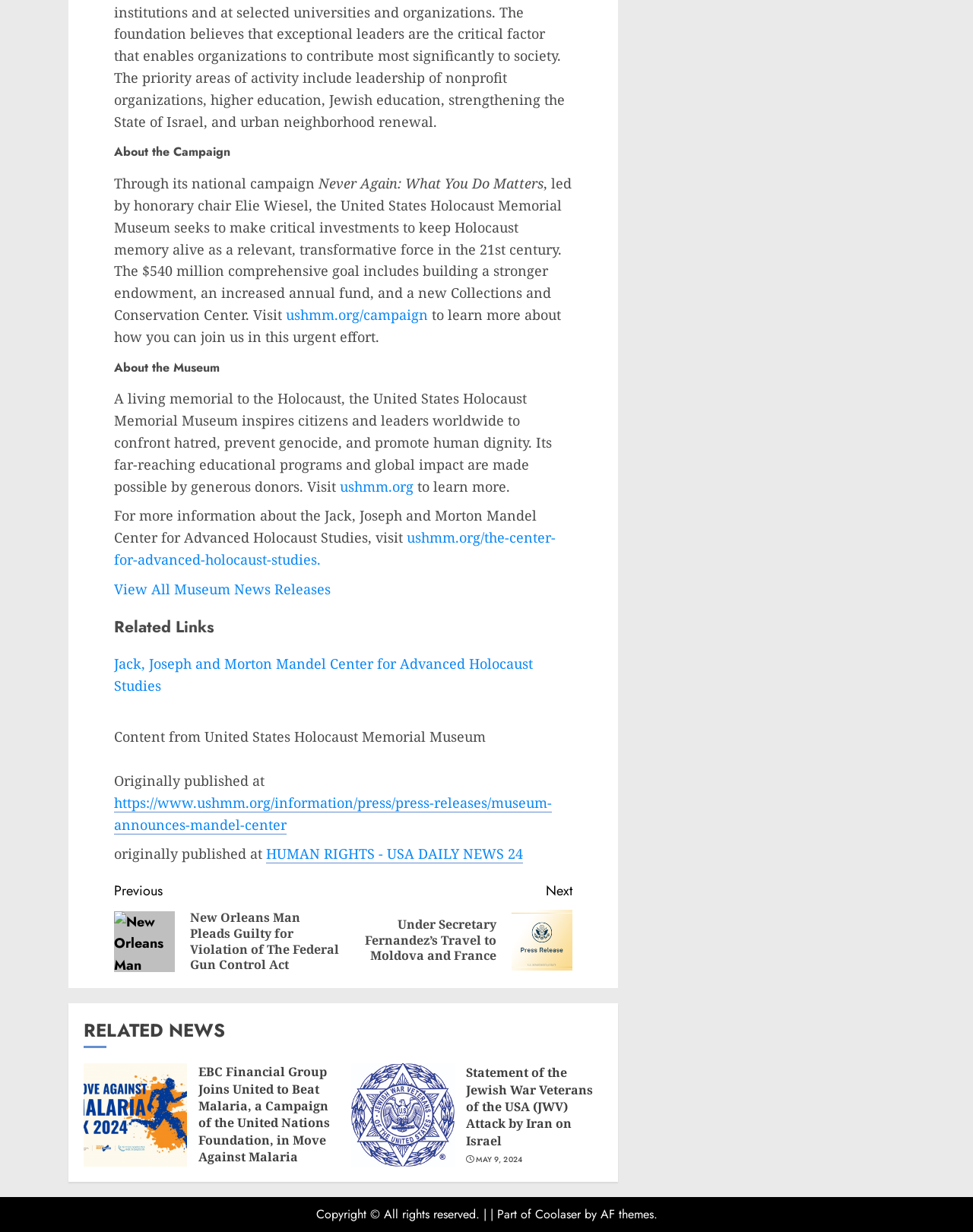What is the goal of the campaign? Observe the screenshot and provide a one-word or short phrase answer.

$540 million